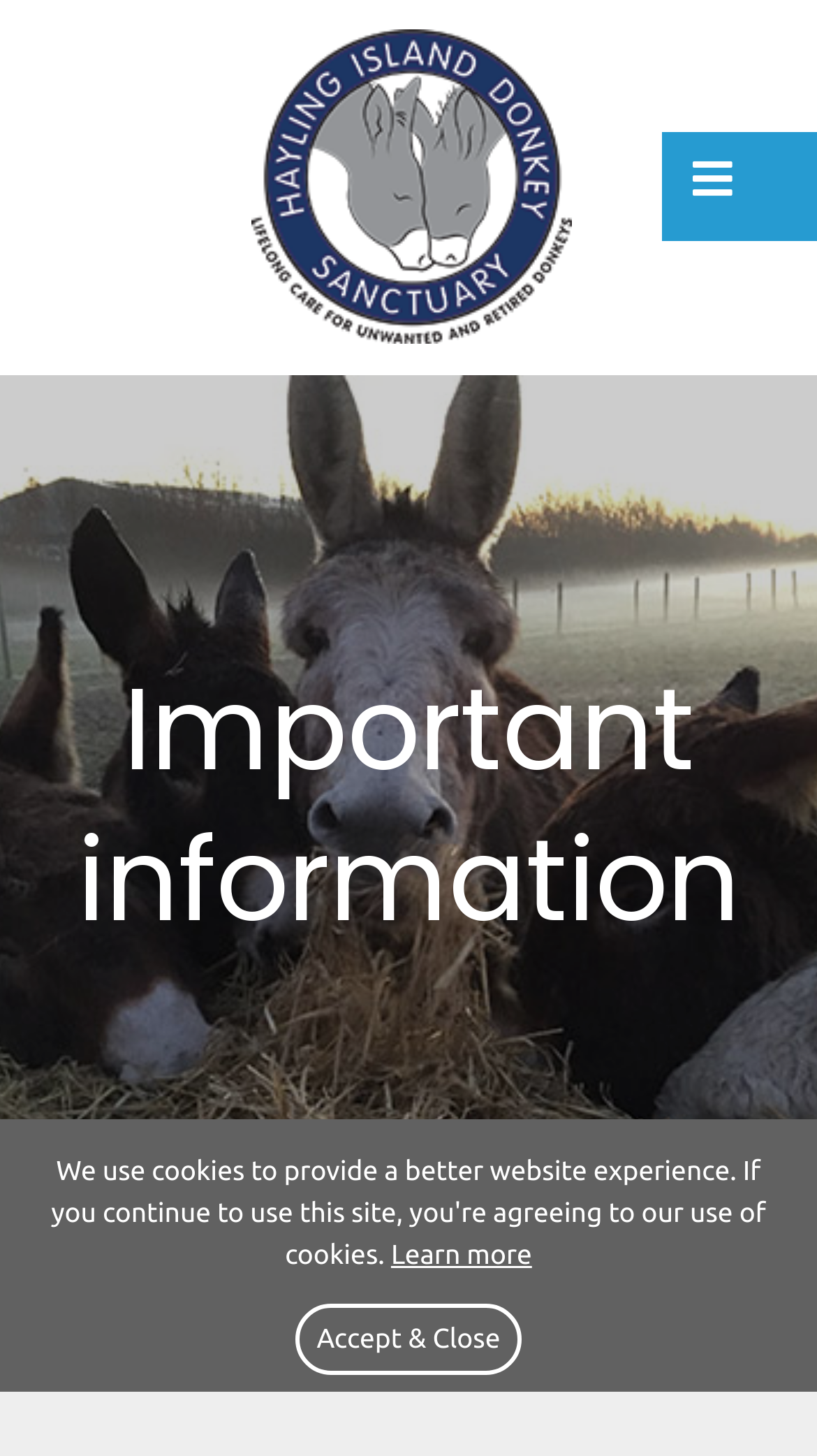What is the purpose of the banner?
Look at the image and respond with a one-word or short phrase answer.

Cookie Notice